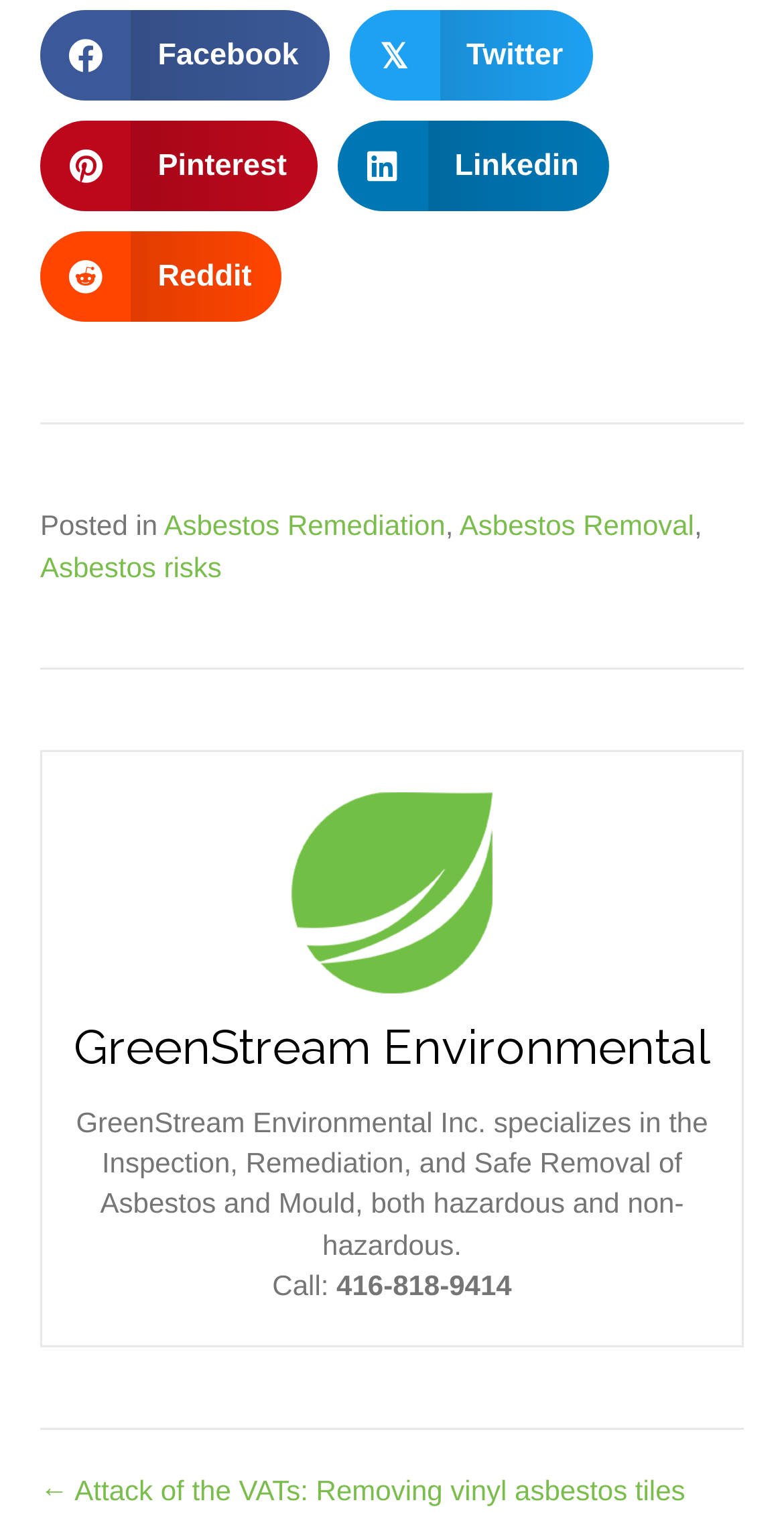Pinpoint the bounding box coordinates of the clickable element needed to complete the instruction: "Visit Asbestos Remediation page". The coordinates should be provided as four float numbers between 0 and 1: [left, top, right, bottom].

[0.209, 0.335, 0.568, 0.356]